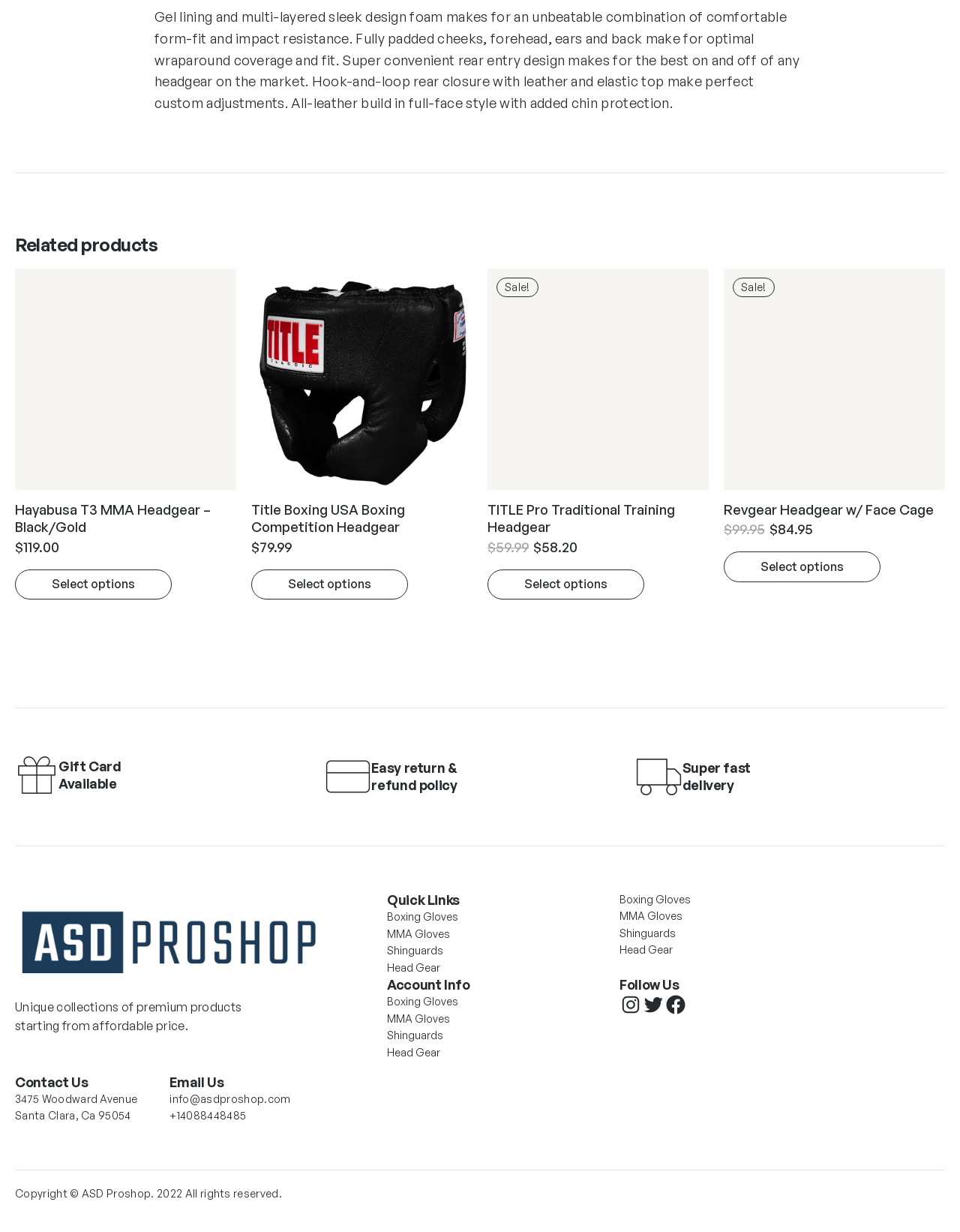From the details in the image, provide a thorough response to the question: What is the price of the Hayabusa T3 MMA Headgear?

I found the price of the Hayabusa T3 MMA Headgear by looking at the link with the product name and price. The price is listed as $119.00.